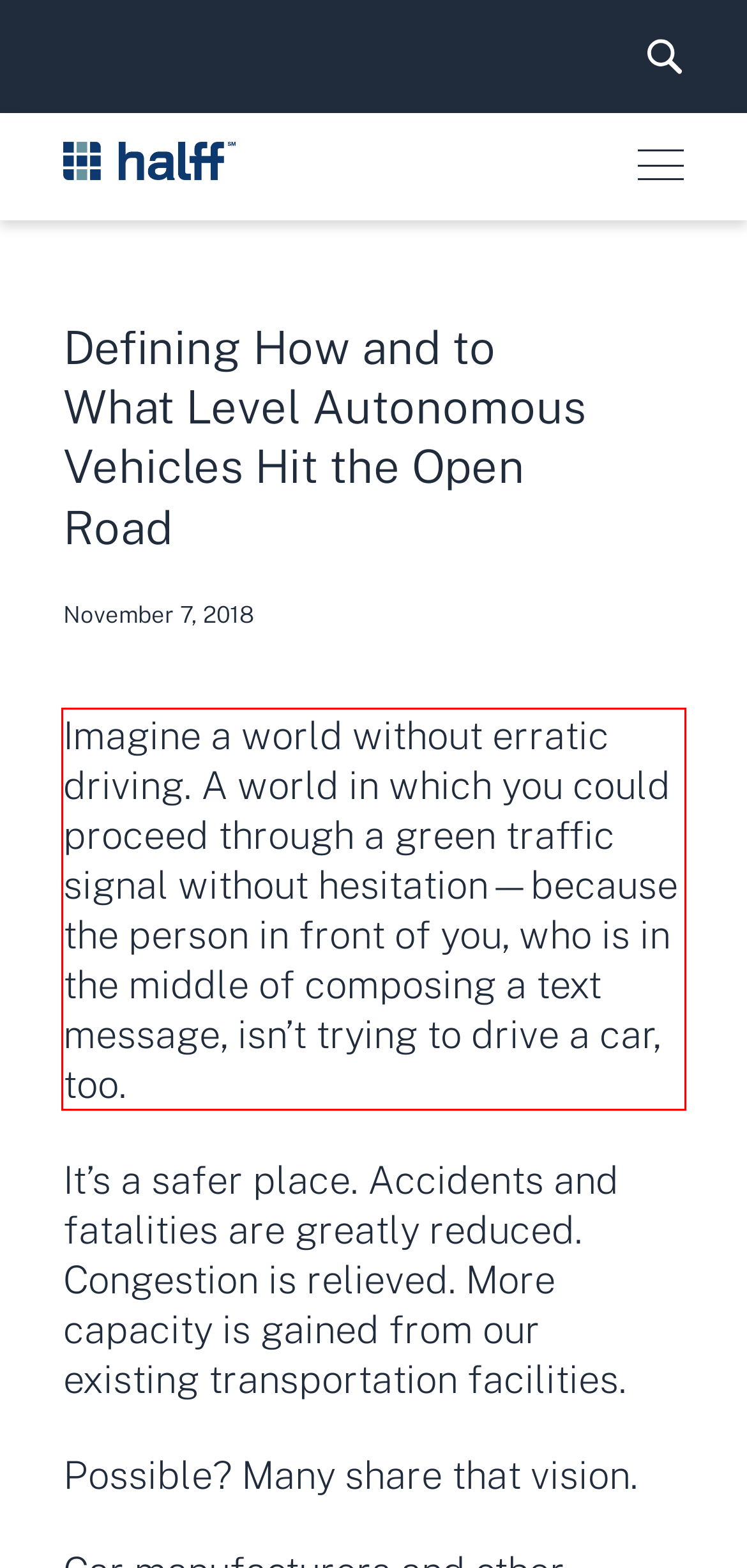You are provided with a screenshot of a webpage featuring a red rectangle bounding box. Extract the text content within this red bounding box using OCR.

Imagine a world without erratic driving. A world in which you could proceed through a green traffic signal without hesitation—because the person in front of you, who is in the middle of composing a text message, isn’t trying to drive a car, too.